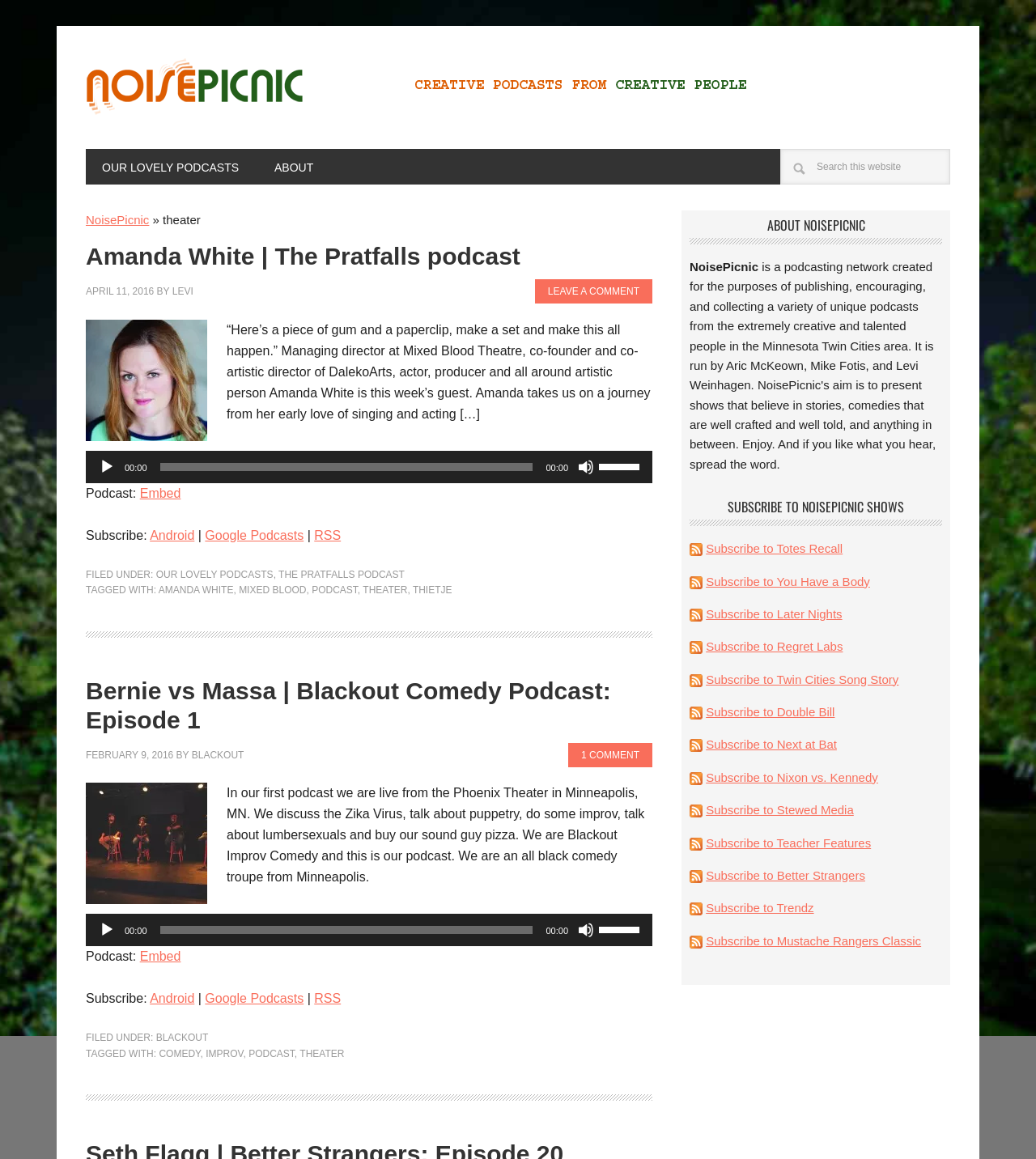Offer a meticulous caption that includes all visible features of the webpage.

The webpage is a podcast network website, specifically the NoisePicnic Podcast Network. At the top, there is a link to the NoisePicnic Podcast Network, followed by an image with the text "Creative Podcasts from Creative People". Below this, there is a navigation menu with links to "OUR LOVELY PODCASTS", "ABOUT", and a search bar.

The main content of the page is divided into two sections, each containing a podcast episode. The first section is about an episode of "The Pratfalls podcast" featuring Amanda White, and the second section is about an episode of "Blackout Comedy Podcast: Episode 1". Each section has a heading with the episode title, followed by the publication date and a brief description of the episode. There are also links to subscribe to the podcast, embed the episode, and leave a comment.

Below each episode description, there is an audio player with play, mute, and volume controls, as well as a time slider. The audio player is accompanied by a brief text describing the episode.

At the bottom of the page, there is a footer section with links to categories and tags related to the podcast episodes, such as "OUR LOVELY PODCASTS", "THE PRATFALLS PODCAST", "AMANDA WHITE", and "THEATER".